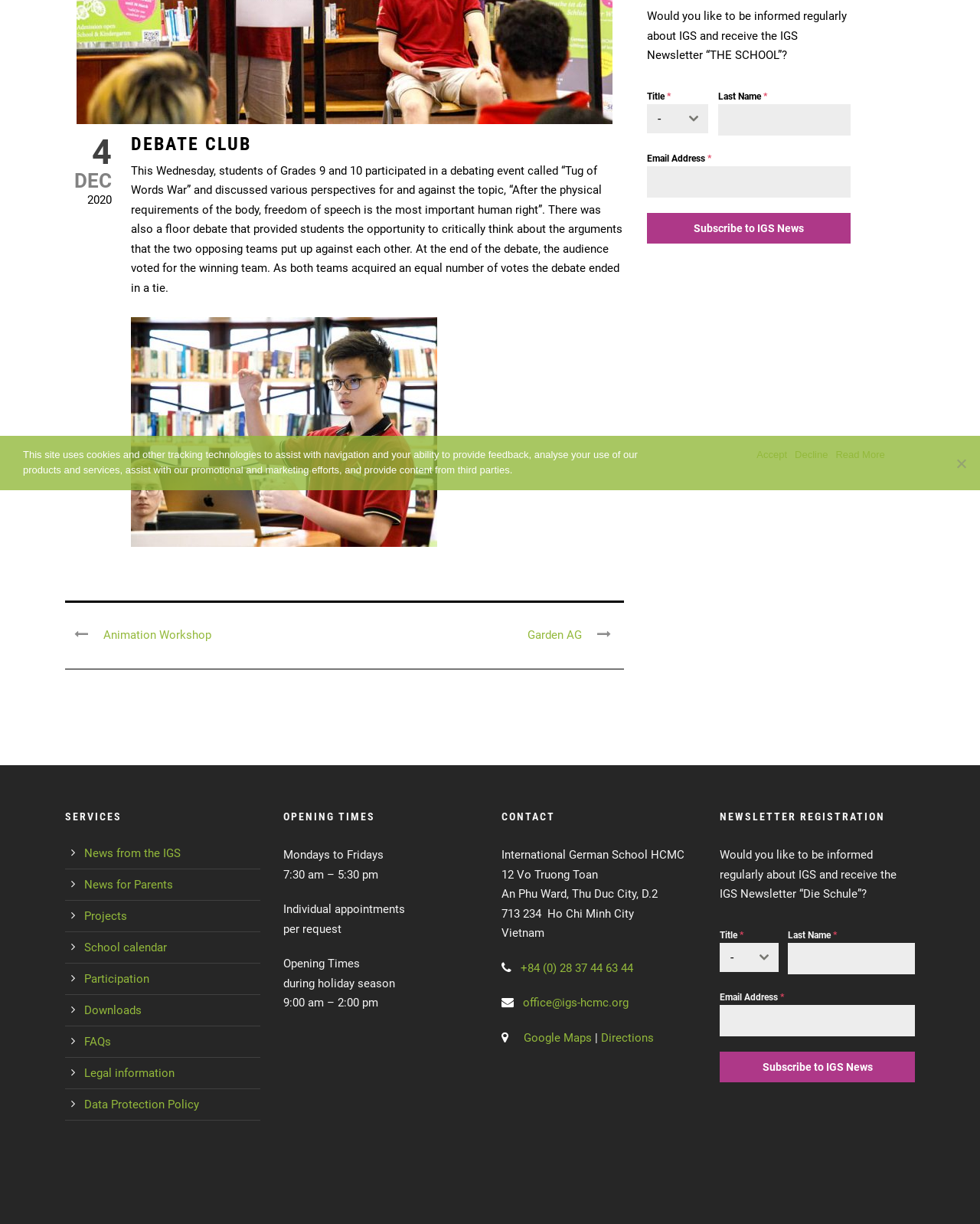Identify and provide the bounding box coordinates of the UI element described: "Participation". The coordinates should be formatted as [left, top, right, bottom], with each number being a float between 0 and 1.

[0.086, 0.794, 0.152, 0.805]